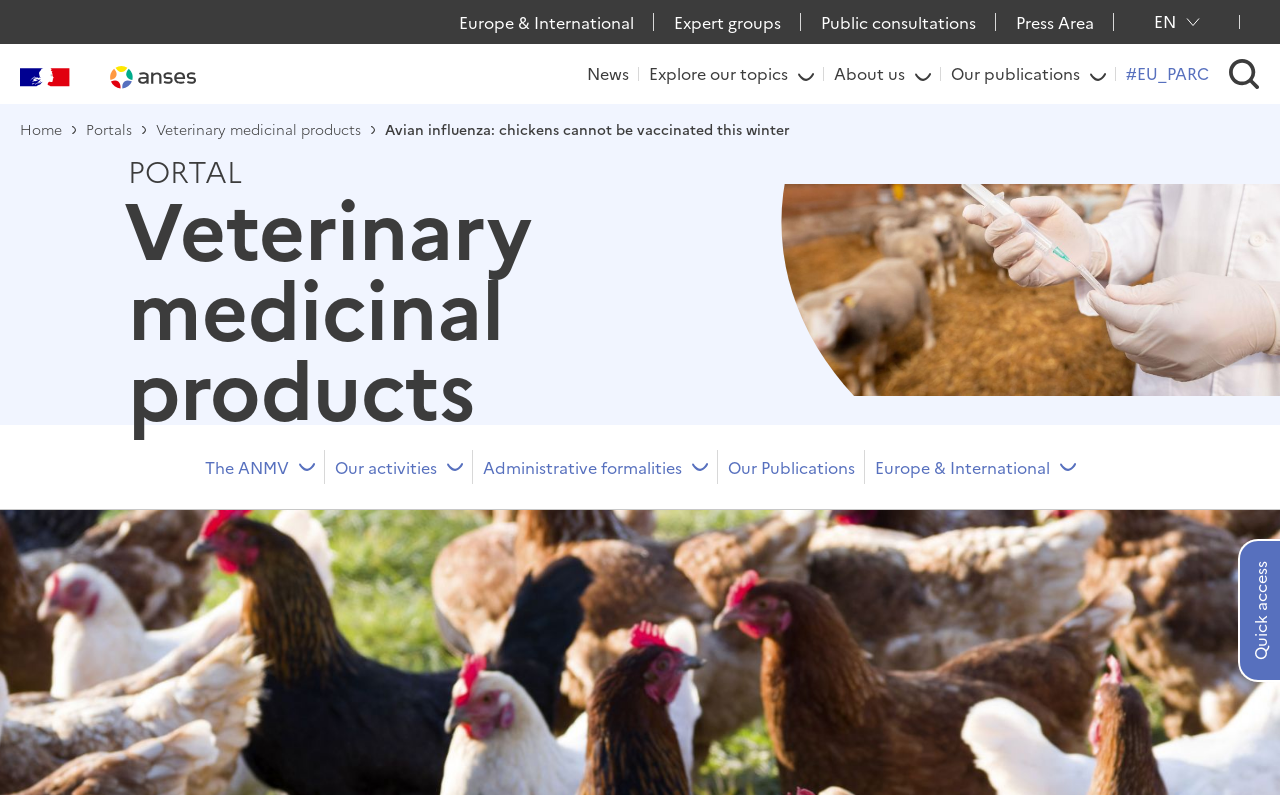What is the name of the agency? From the image, respond with a single word or brief phrase.

Anses